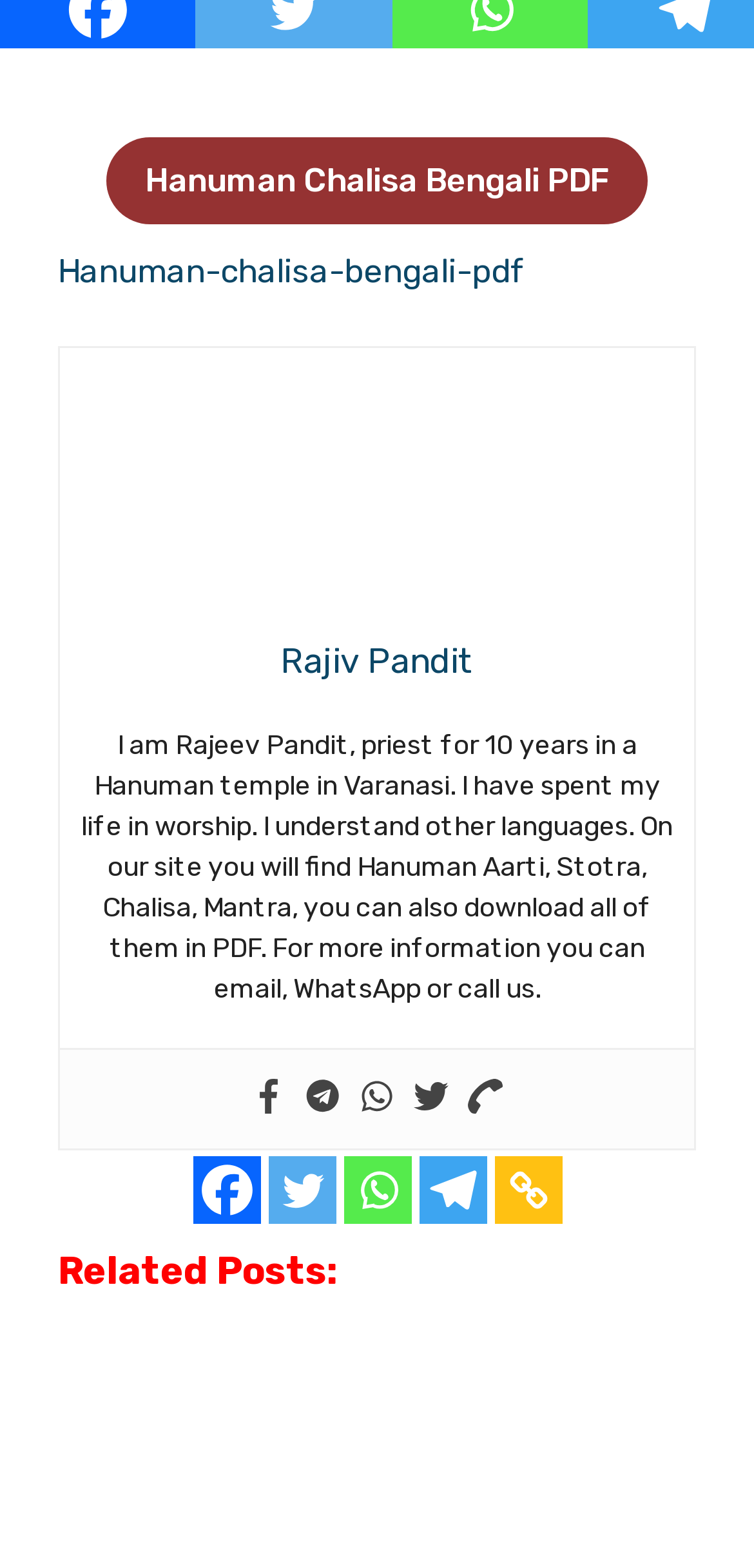How many social media links are present on the webpage?
Based on the image, answer the question with a single word or brief phrase.

5